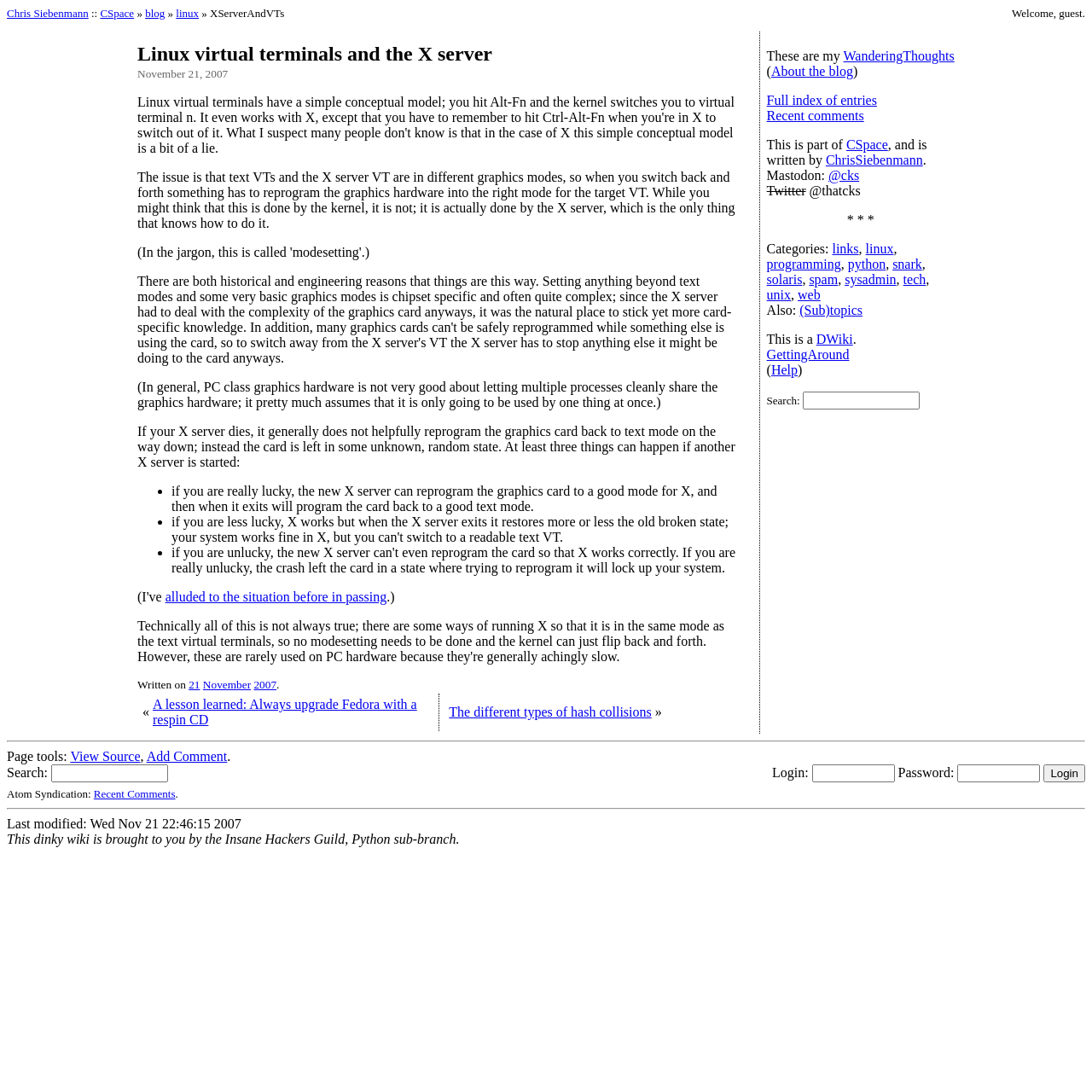Could you indicate the bounding box coordinates of the region to click in order to complete this instruction: "Read the 'Linux virtual terminals and the X server' heading".

[0.126, 0.039, 0.676, 0.06]